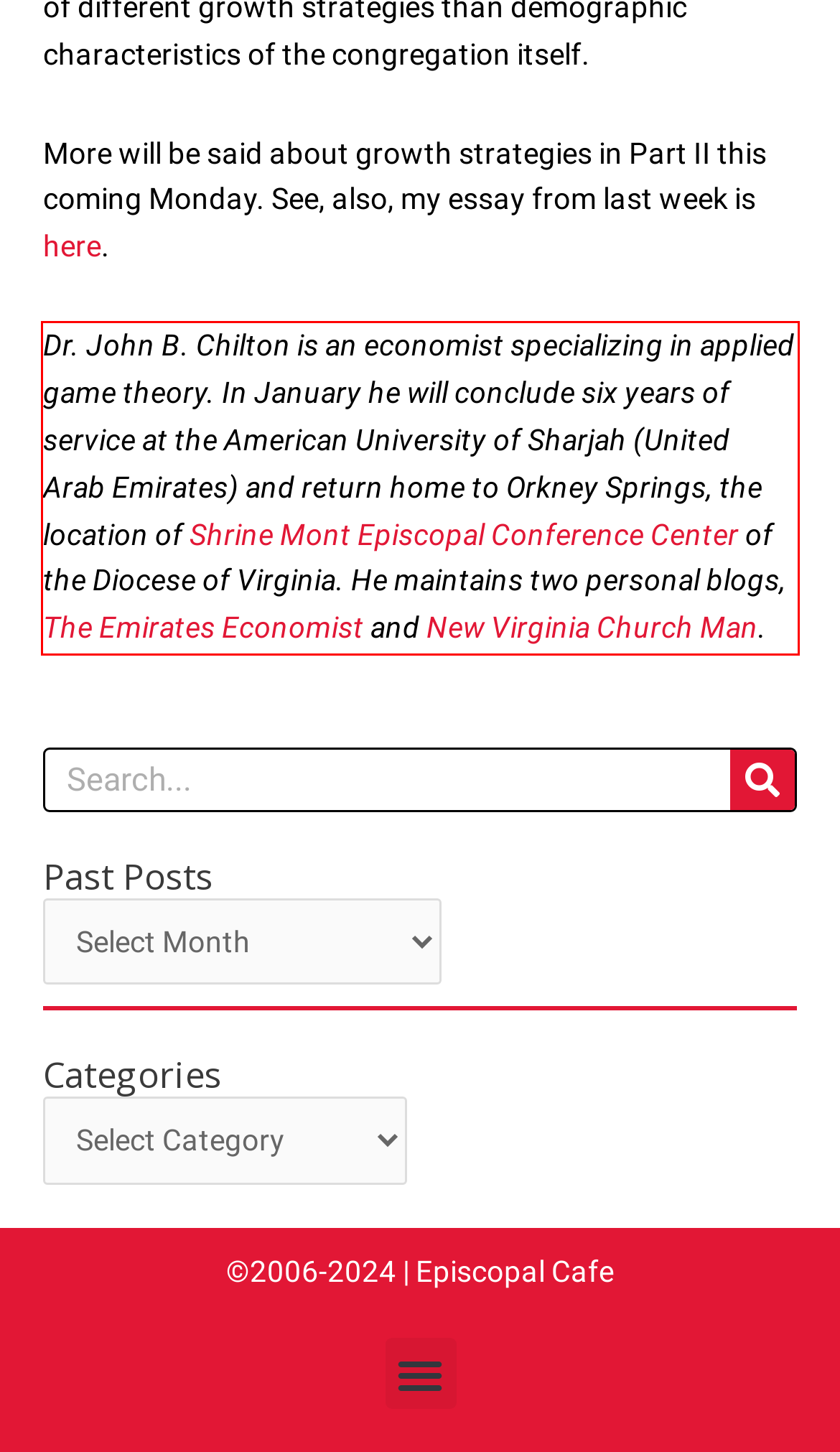You have a screenshot with a red rectangle around a UI element. Recognize and extract the text within this red bounding box using OCR.

Dr. John B. Chilton is an economist specializing in applied game theory. In January he will conclude six years of service at the American University of Sharjah (United Arab Emirates) and return home to Orkney Springs, the location of Shrine Mont Episcopal Conference Center of the Diocese of Virginia. He maintains two personal blogs, The Emirates Economist and New Virginia Church Man.